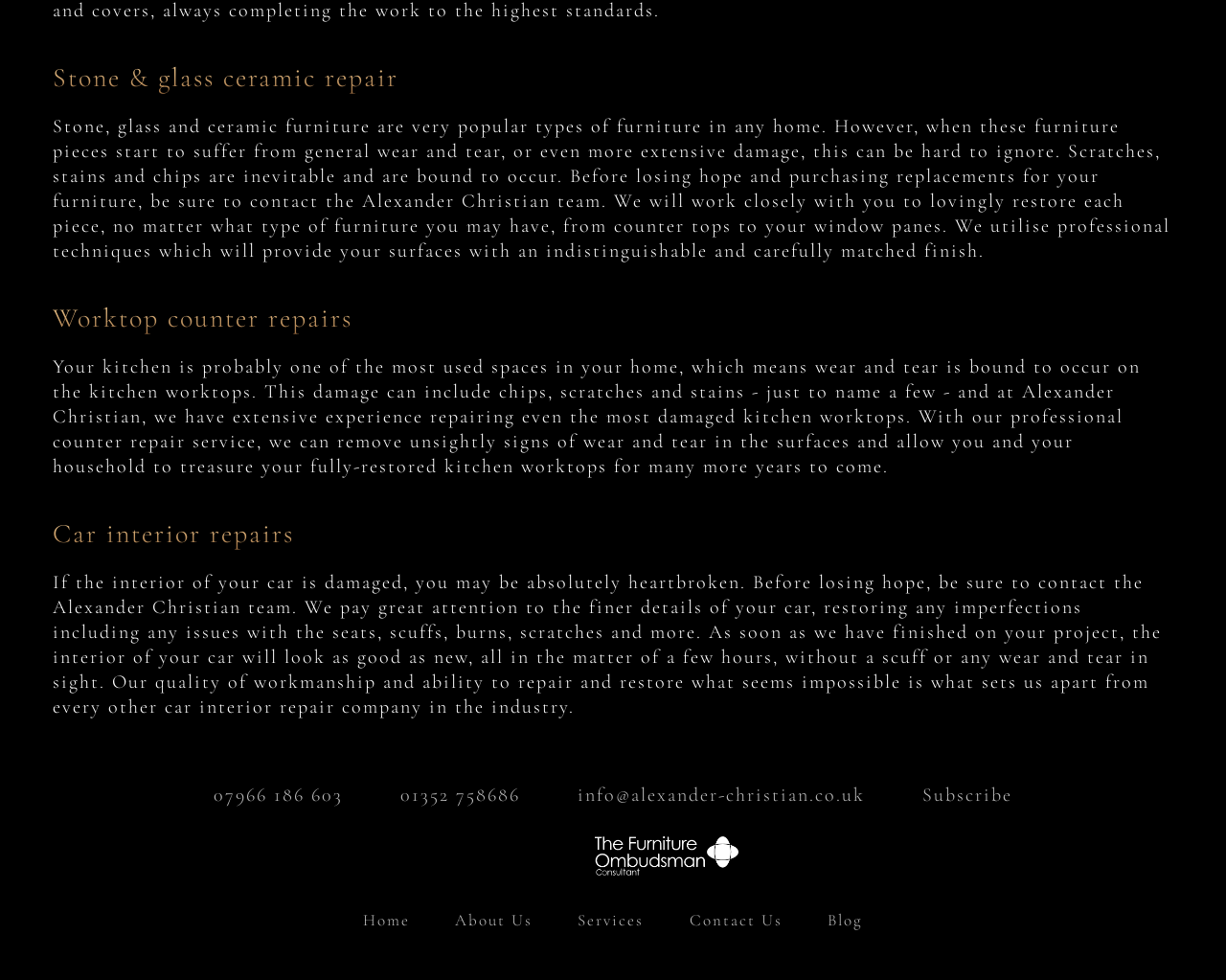Locate the UI element described as follows: "info@alexander-christian.co.uk". Return the bounding box coordinates as four float numbers between 0 and 1 in the order [left, top, right, bottom].

[0.448, 0.798, 0.705, 0.826]